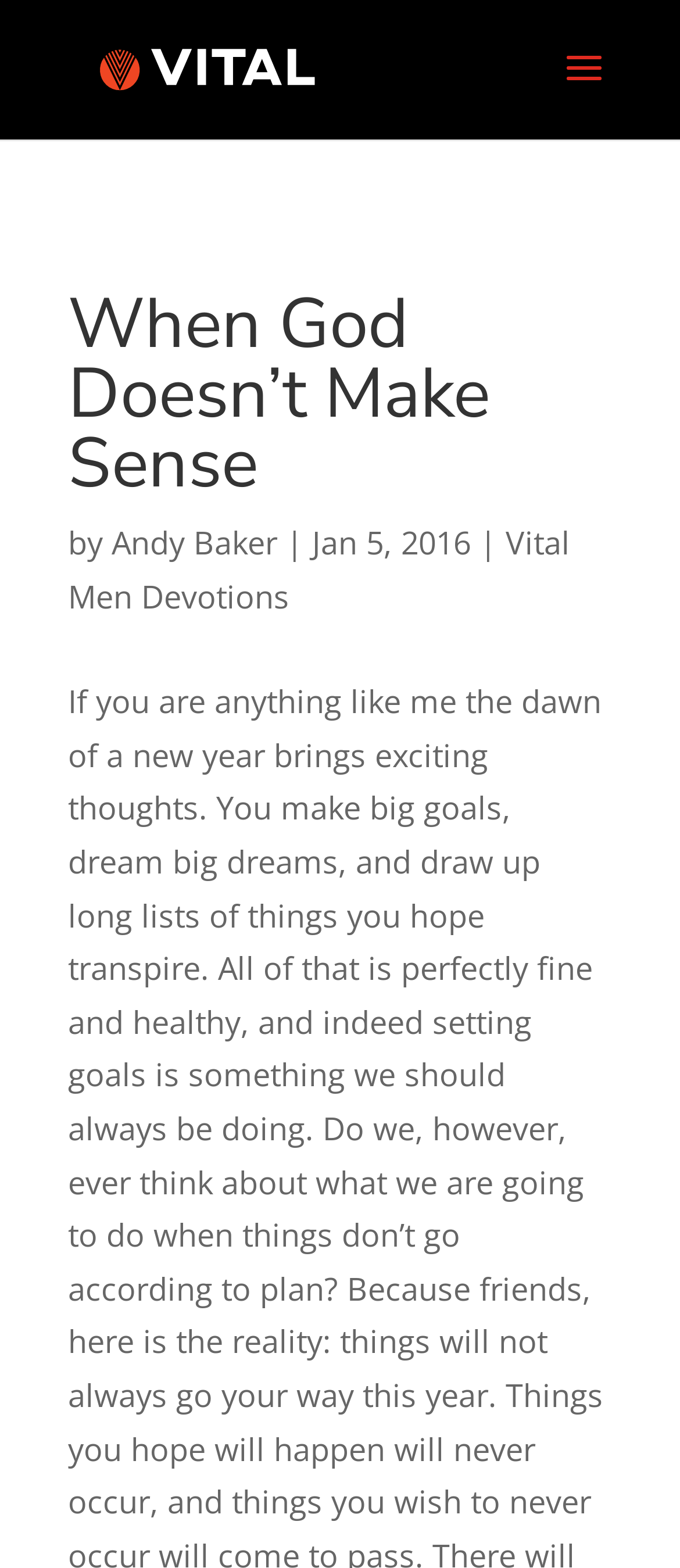Locate the UI element described by Menu and provide its bounding box coordinates. Use the format (top-left x, top-left y, bottom-right x, bottom-right y) with all values as floating point numbers between 0 and 1.

None